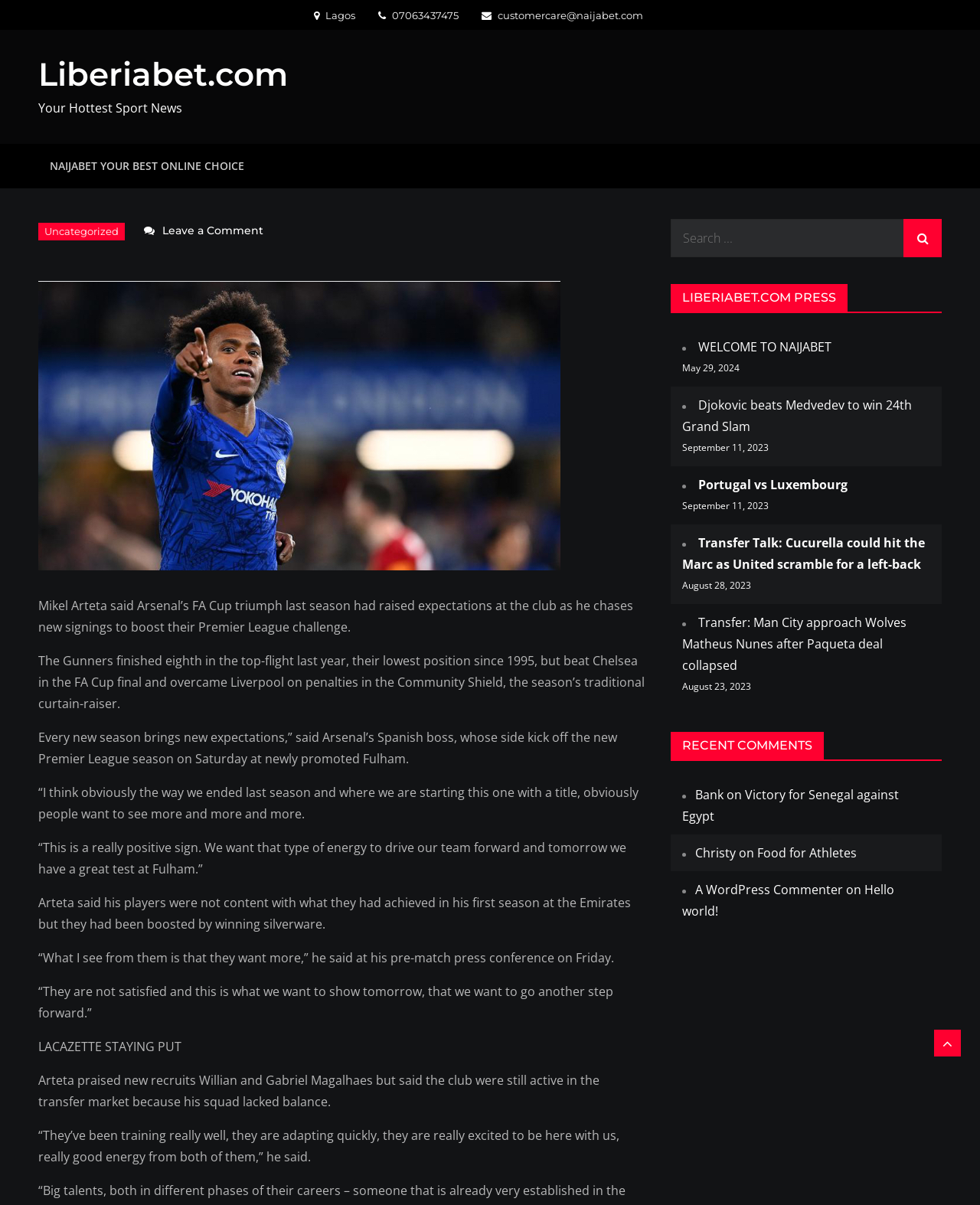What type of news does the website provide?
Please utilize the information in the image to give a detailed response to the question.

The website provides sports news as evident from the various link elements which mention sports-related topics such as football, tennis, and transfer news.